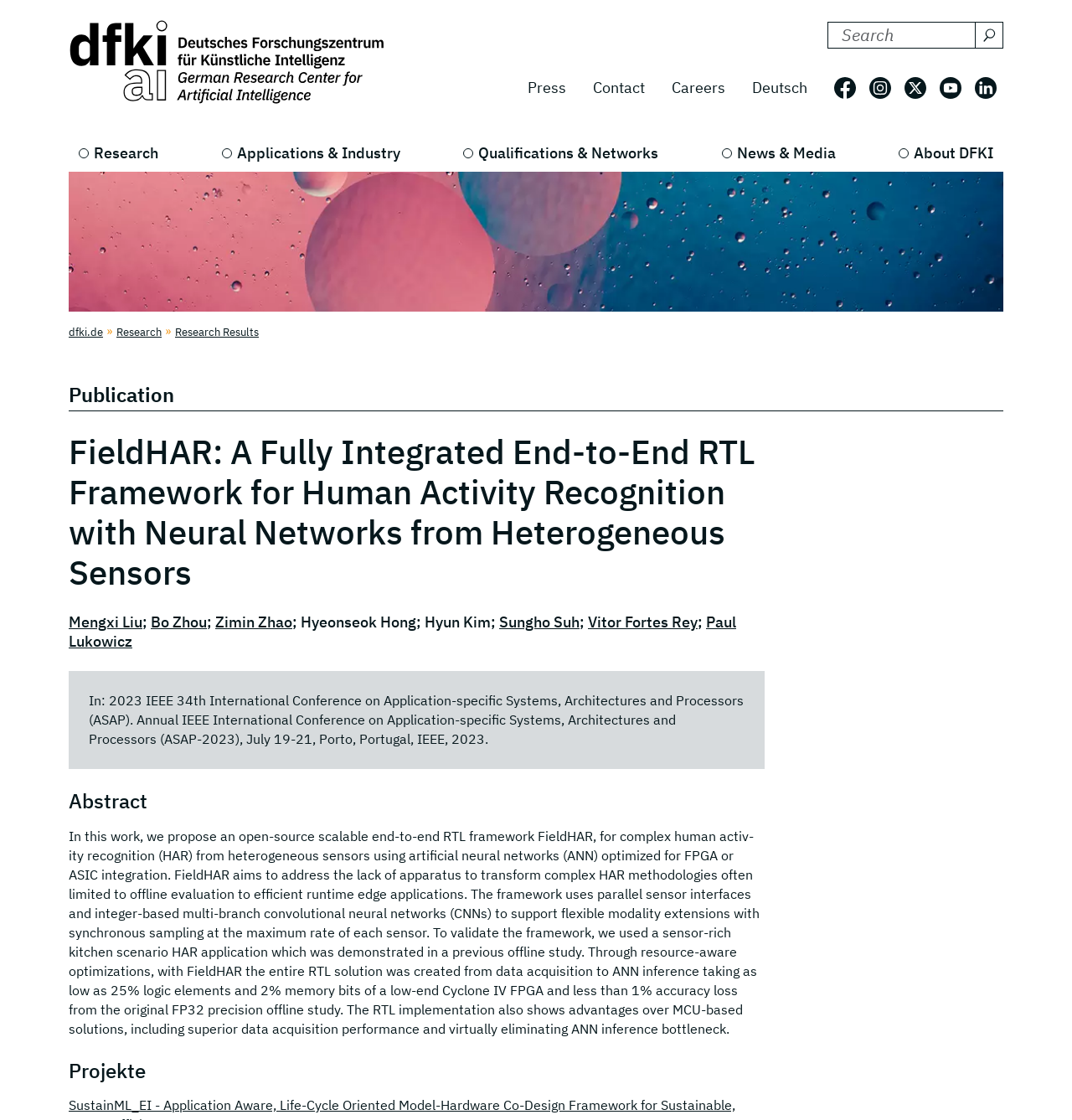Could you specify the bounding box coordinates for the clickable section to complete the following instruction: "Go to the Research page"?

[0.064, 0.12, 0.157, 0.154]